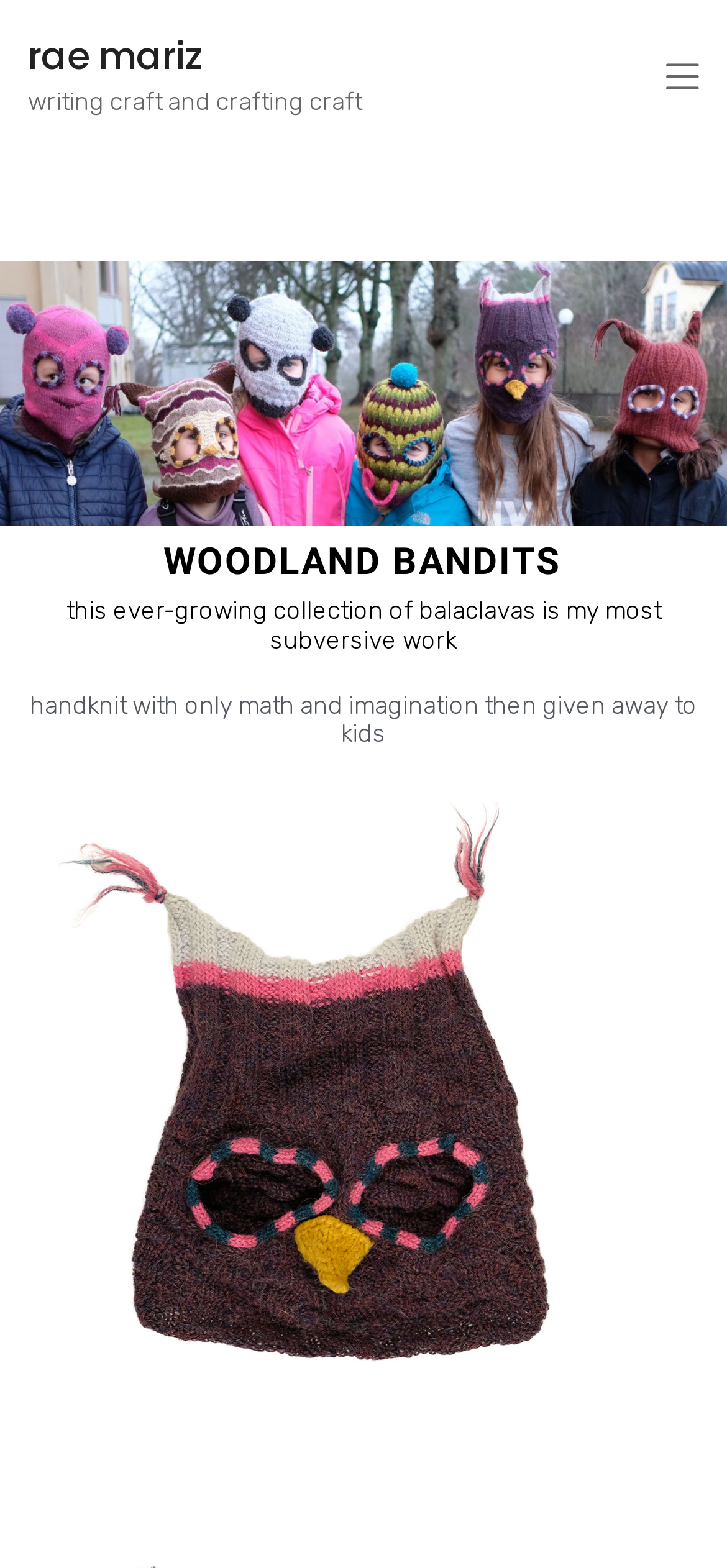Respond to the following question using a concise word or phrase: 
How many images are on the webpage?

1